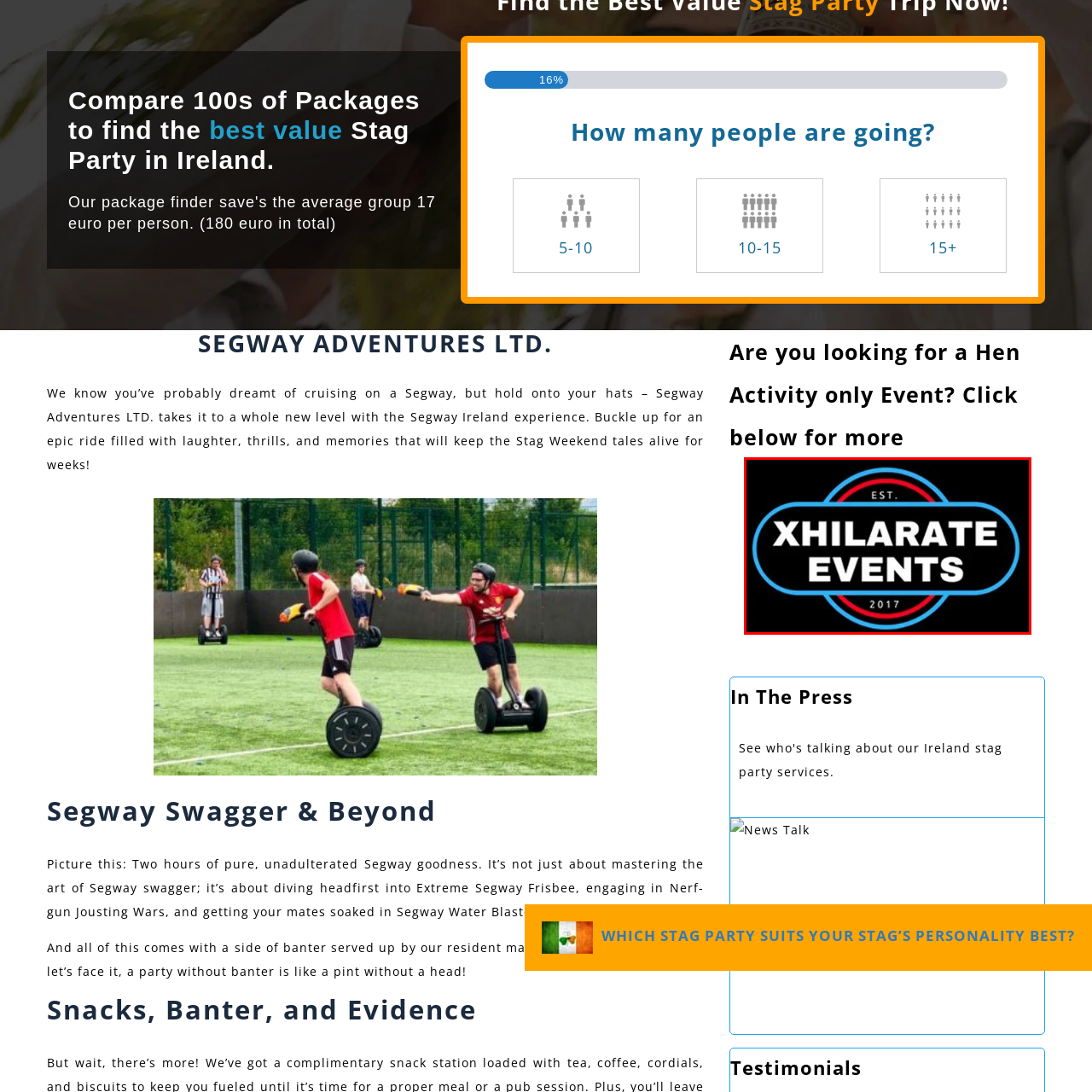Look closely at the section within the red border and give a one-word or brief phrase response to this question: 
In what year was XHILARATE EVENTS established?

2017